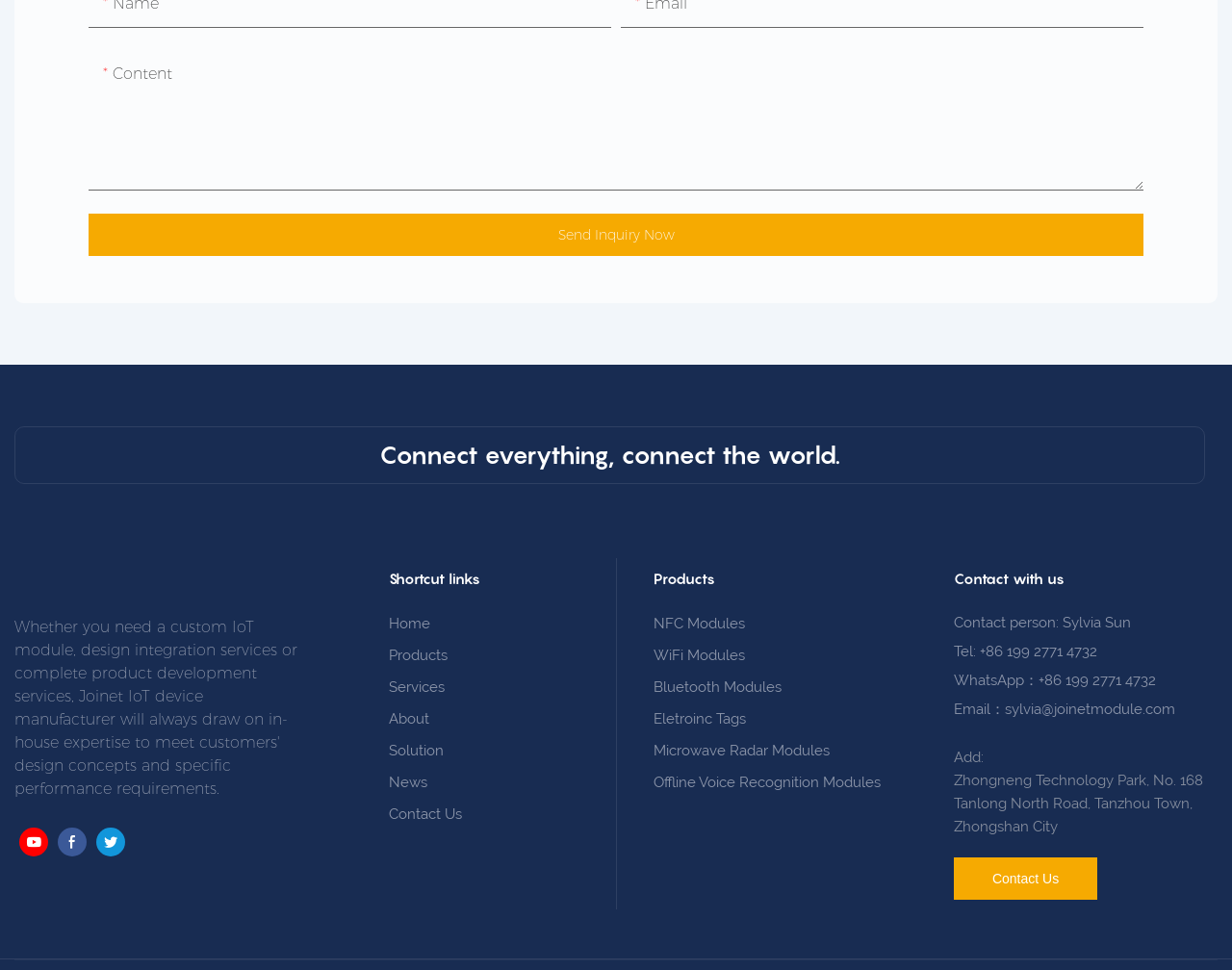Pinpoint the bounding box coordinates of the area that should be clicked to complete the following instruction: "Click the Send Inquiry Now button". The coordinates must be given as four float numbers between 0 and 1, i.e., [left, top, right, bottom].

[0.072, 0.22, 0.928, 0.264]